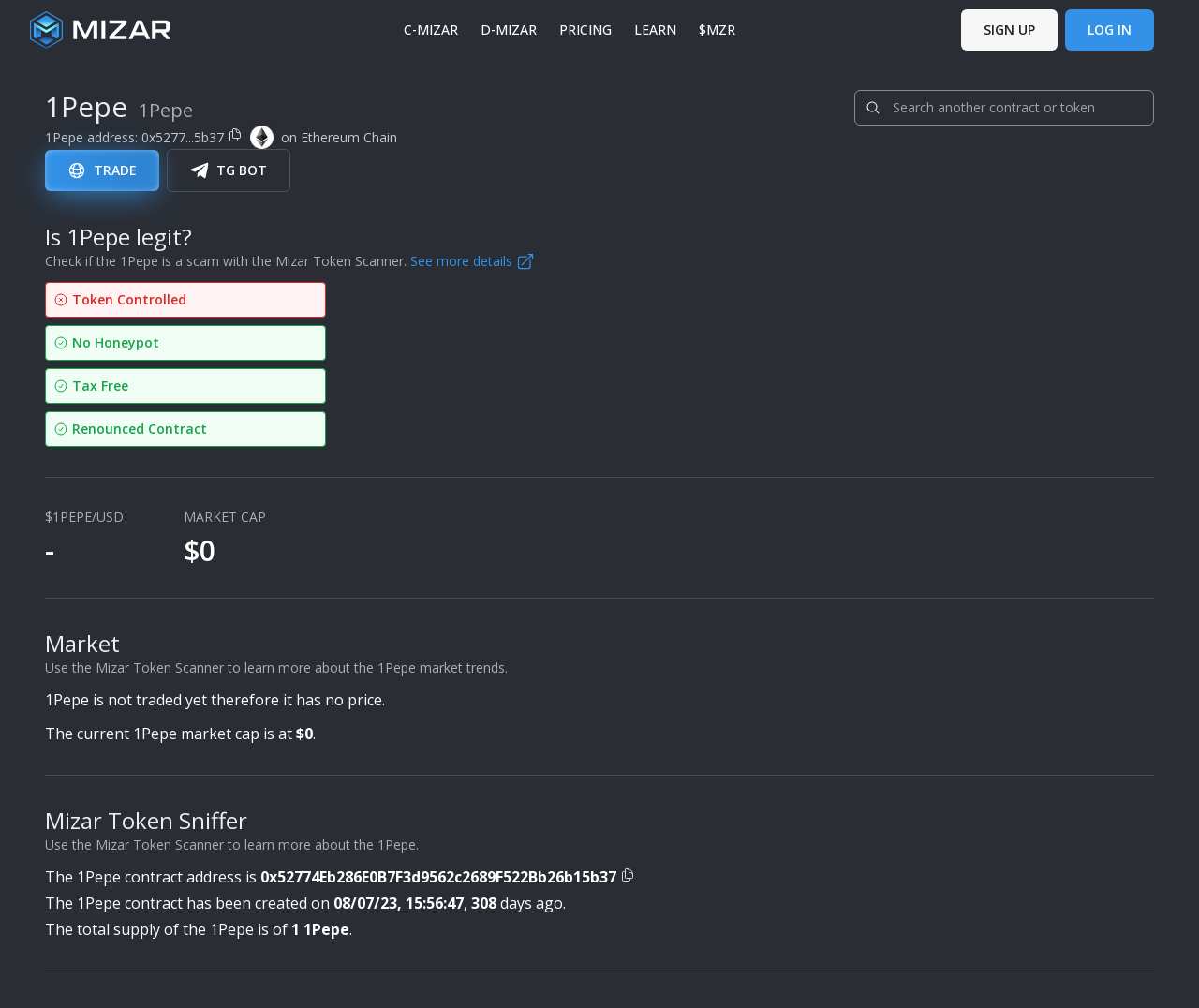Create an elaborate caption that covers all aspects of the webpage.

This webpage appears to be a cryptocurrency information page, specifically focused on 1Pepe. At the top left, there is a main logo, accompanied by several links to other sections of the website, including "C-MIZAR", "D-MIZAR", "PRICING", and more. To the right of these links, there is a button to open a menu labeled "LEARN".

Below the top navigation bar, there is a prominent heading that reads "1Pepe" in large text. Next to this heading, there is a search bar that allows users to search for another contract or token. Below the search bar, there is a section displaying the address of the 1Pepe contract, along with an Ethereum blockchain icon and a button to copy the address.

To the left of the address section, there are several links, including "TRADE" and a Telegram logo. Below these links, there is a heading that asks "Is 1Pepe legit?" followed by a brief description of how to check if 1Pepe is a scam using the Mizar Token Scanner. There are also several alerts or notifications that indicate the token's status, including "Token Controlled", "No Honeypot", "Tax Free", and "Renounced Contract".

Further down the page, there are several sections displaying market information, including the current price of 1Pepe in USD, the market capitalization, and a chart. There is also a section that provides more information about the 1Pepe market trends and how to use the Mizar Token Scanner to learn more.

At the bottom of the page, there is a section that displays the contract address again, along with a button to copy the address. There is also information about when the contract was created and the total supply of 1Pepe.